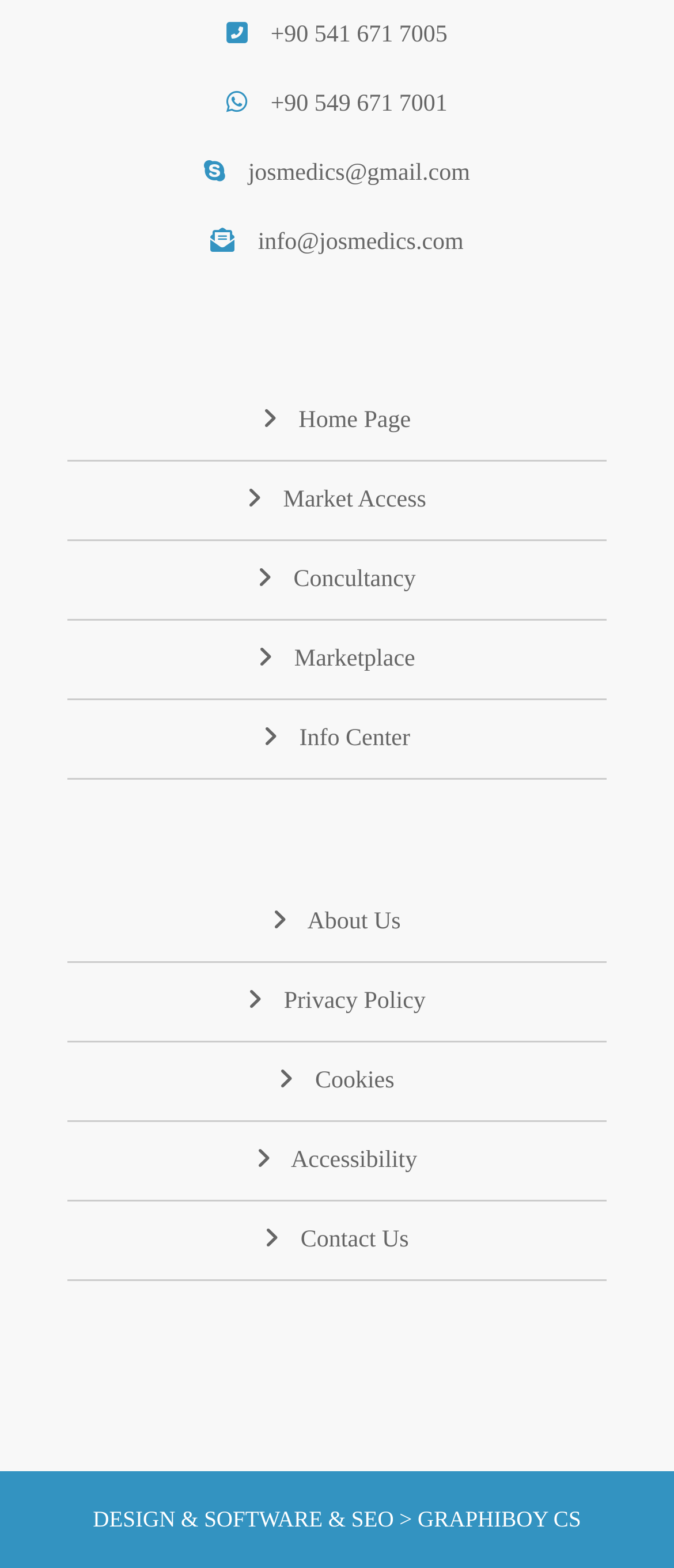Please specify the coordinates of the bounding box for the element that should be clicked to carry out this instruction: "go to home page". The coordinates must be four float numbers between 0 and 1, formatted as [left, top, right, bottom].

[0.1, 0.244, 0.9, 0.294]